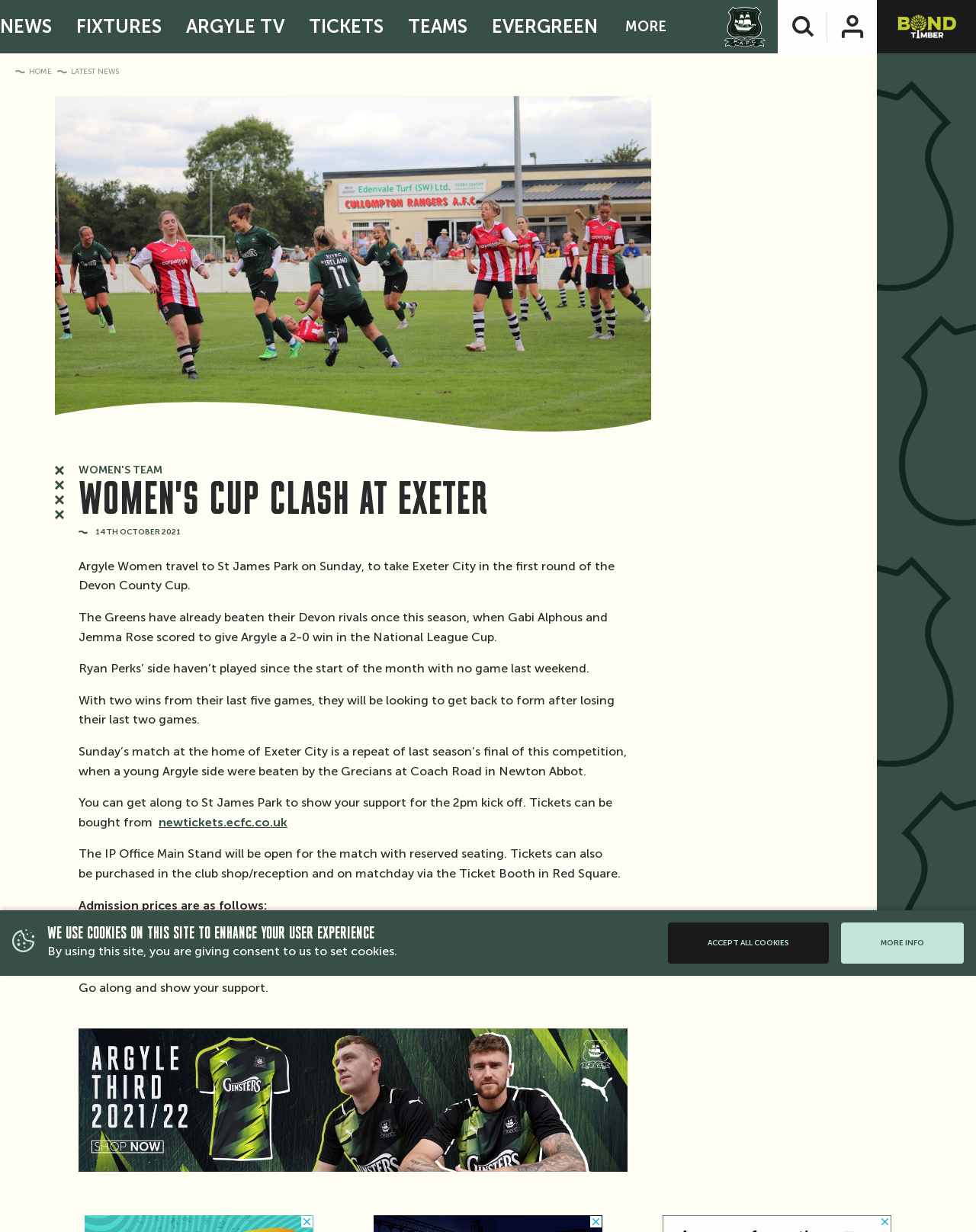Please determine the bounding box of the UI element that matches this description: Retail. The coordinates should be given as (top-left x, top-left y, bottom-right x, bottom-right y), with all values between 0 and 1.

[0.354, 0.089, 0.646, 0.101]